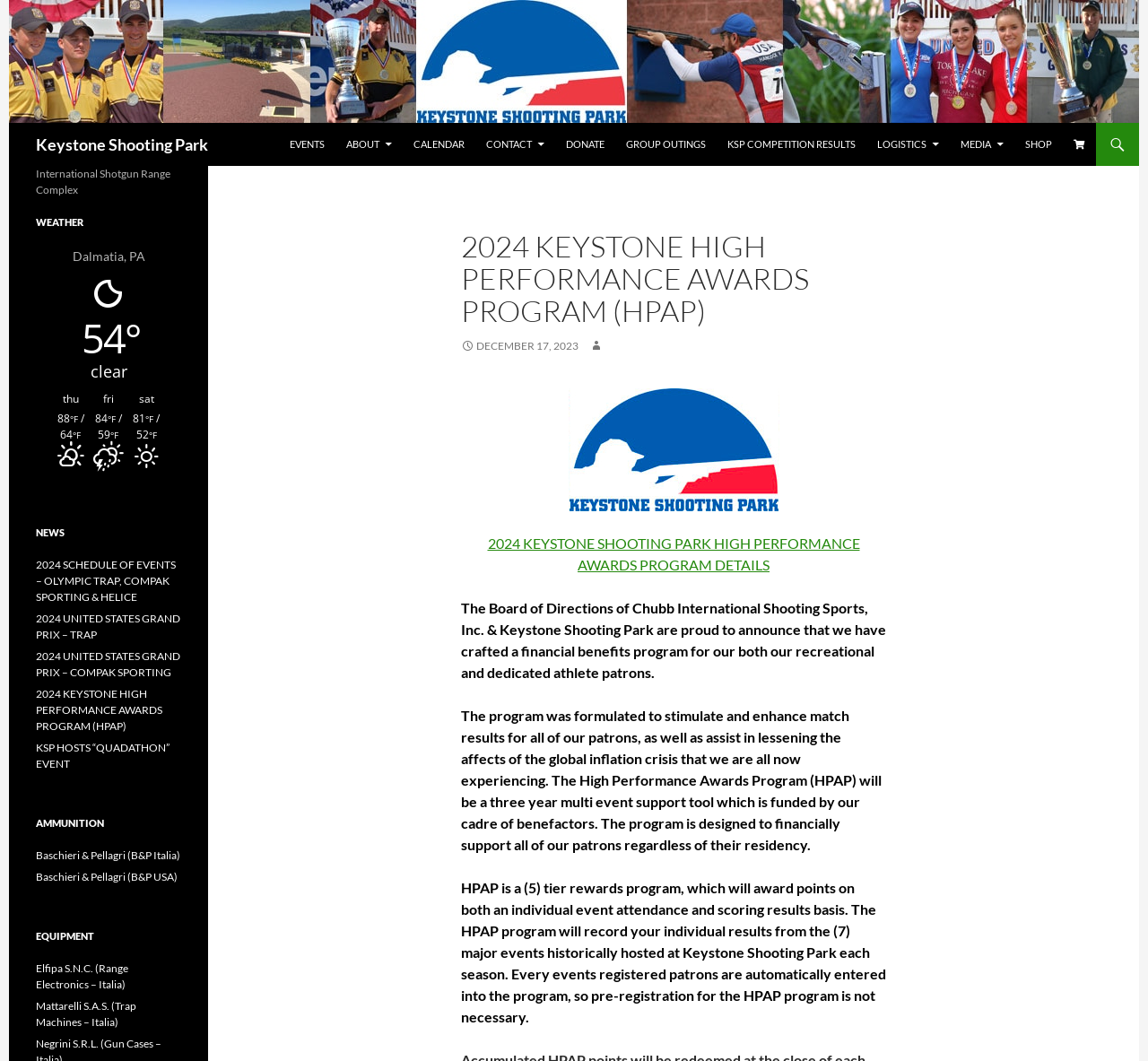What is the name of the shooting park?
Refer to the screenshot and answer in one word or phrase.

Keystone Shooting Park